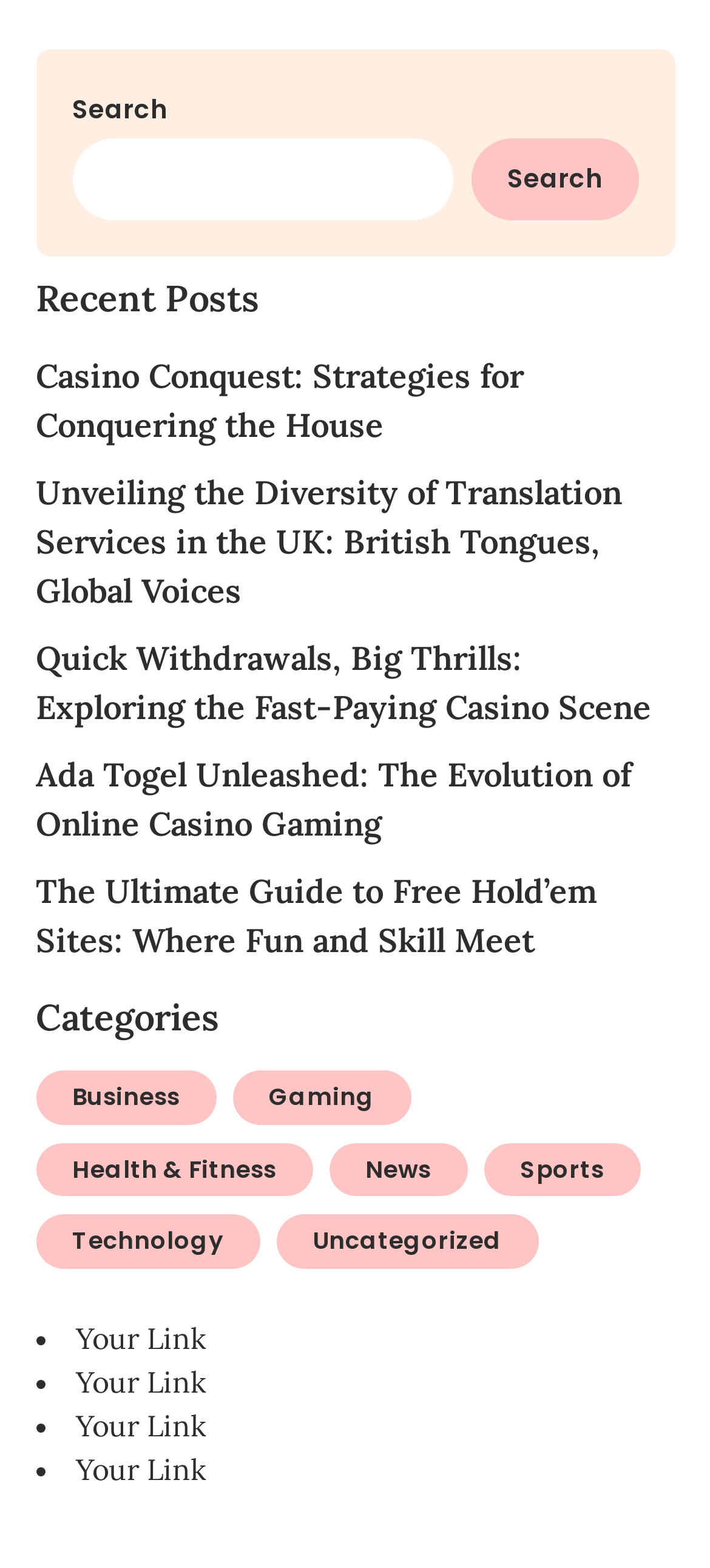Specify the bounding box coordinates of the region I need to click to perform the following instruction: "Explore Gaming category". The coordinates must be four float numbers in the range of 0 to 1, i.e., [left, top, right, bottom].

[0.327, 0.683, 0.578, 0.717]